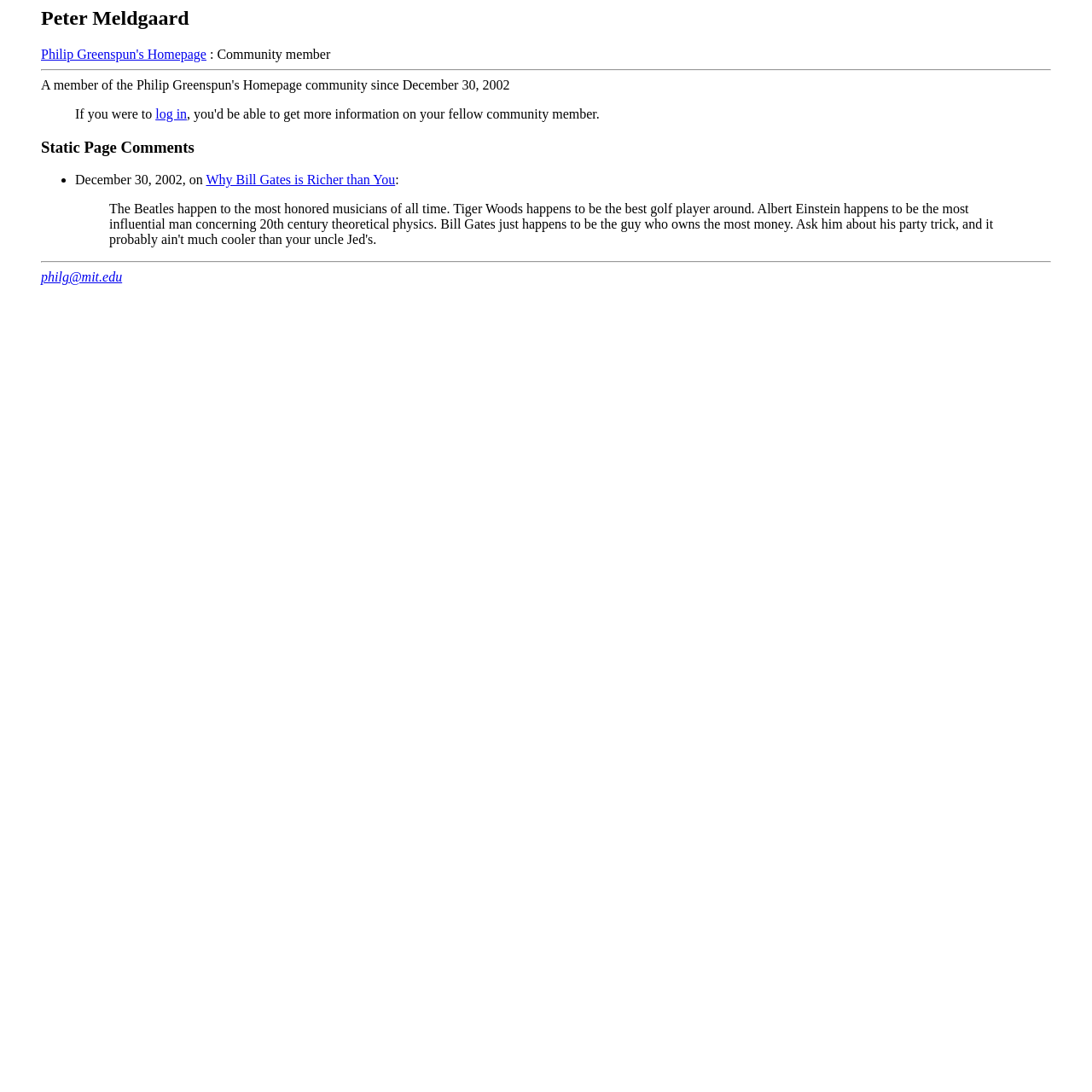Refer to the element description What A Birthday! and identify the corresponding bounding box in the screenshot. Format the coordinates as (top-left x, top-left y, bottom-right x, bottom-right y) with values in the range of 0 to 1.

None